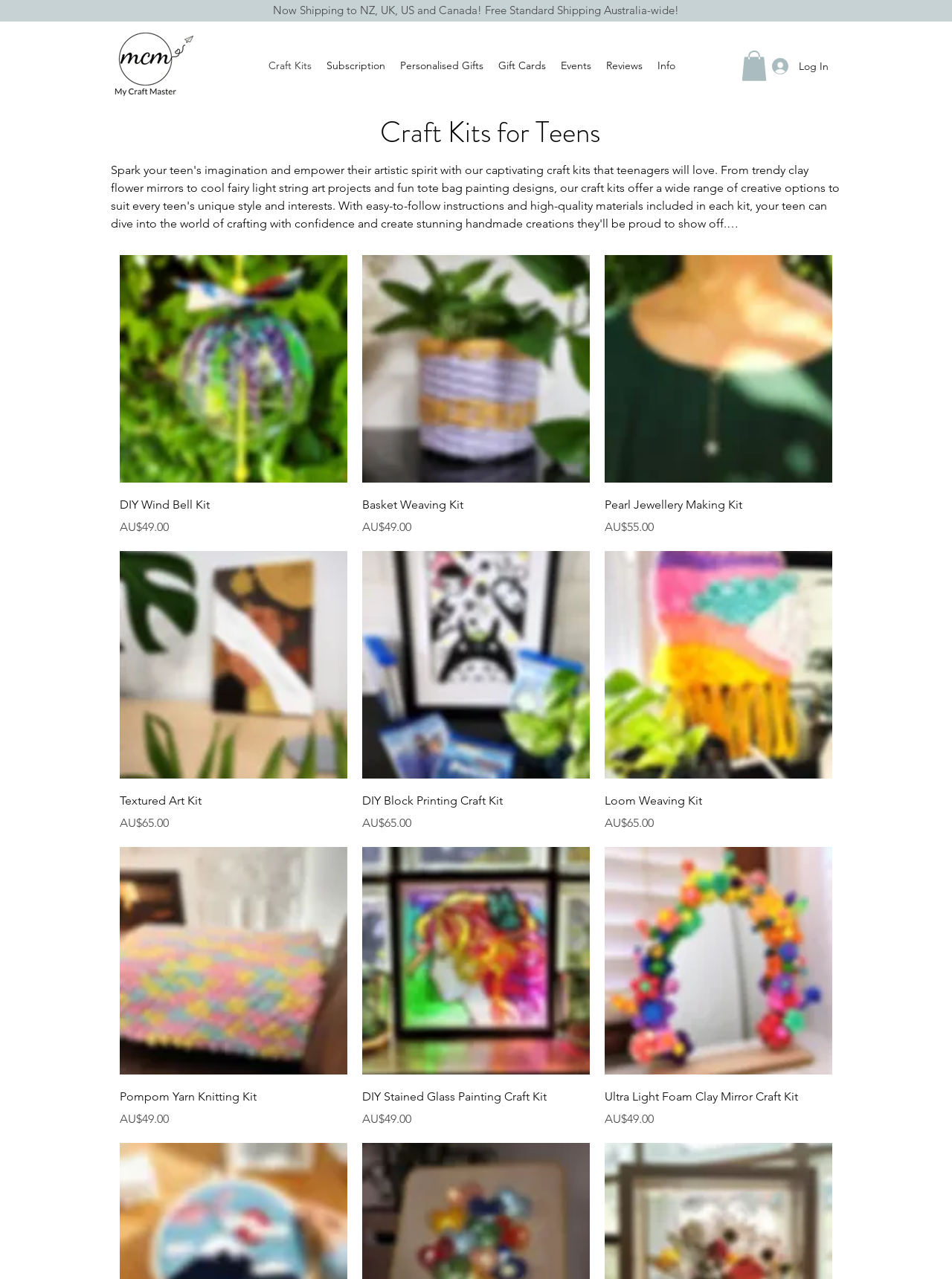Summarize the webpage comprehensively, mentioning all visible components.

This webpage is about craft kits for teens, specifically designed to foster creativity and self-expression. At the top, there is a logo of "My Craft Master" and a navigation menu with links to various sections of the website, including "Craft Kits", "Subscription", "Personalised Gifts", and more. Below the navigation menu, there is a prominent heading "Craft Kits for Teens" and a group of six craft kit galleries, each showcasing a different kit.

The first gallery is for the "DIY Wind Bell Kit", which includes a product image and a link to view more details. Next to it is the "Basket Weaving Kit" gallery, followed by the "Pearl Jewellery Making Kit" gallery, and so on. Each gallery has a similar layout, with a product image and a link to view more details.

The craft kits are arranged in two rows, with three kits in each row. The kits are spaced evenly apart, with a small gap between them. The product images are quite large, taking up most of the space in each gallery.

Below the craft kit galleries, there are no other prominent elements or sections. The webpage seems to be focused primarily on showcasing the various craft kits available for teens.